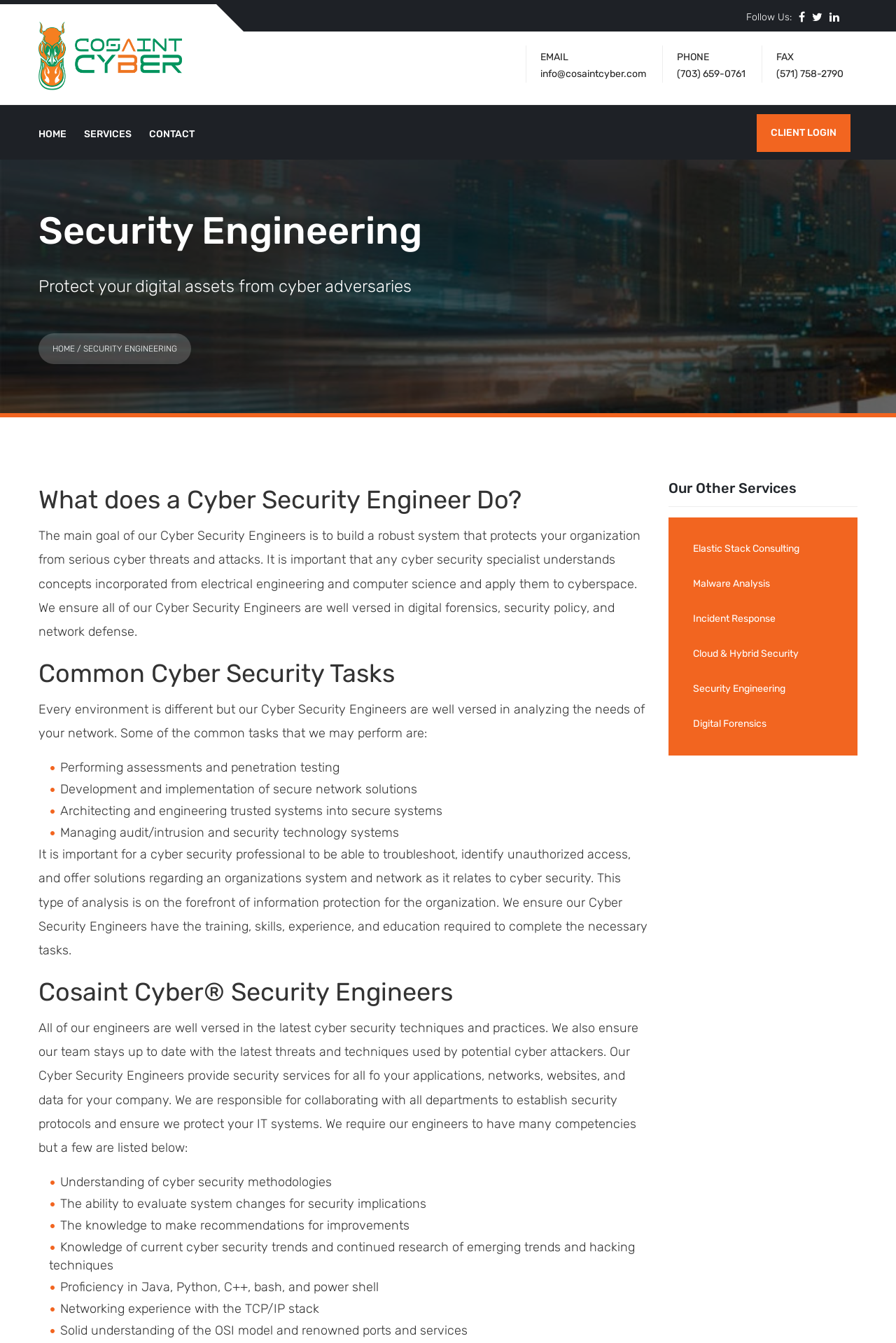What is the last task mentioned in the 'Common Cyber Security Tasks' section?
From the image, respond using a single word or phrase.

Managing audit/intrusion and security technology systems